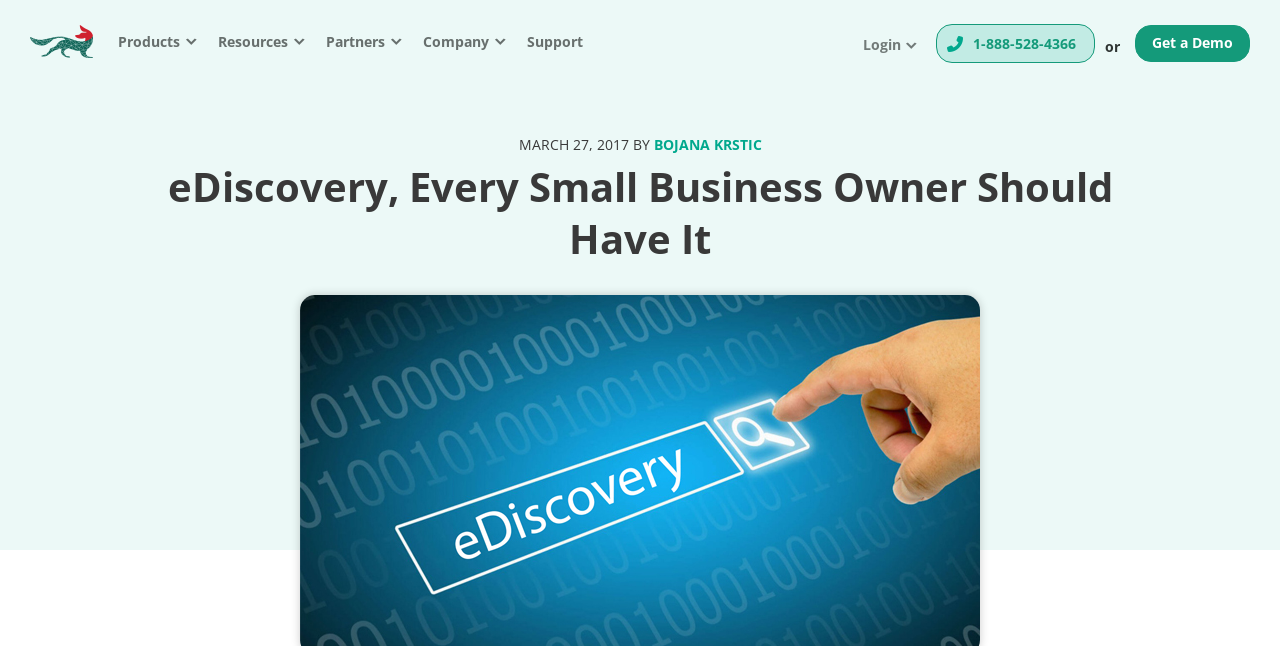What is the phone number for support?
Refer to the image and give a detailed answer to the question.

I found a link with the phone number '1-888-528-4366' on the top right side of the page, which is likely the contact information for support.